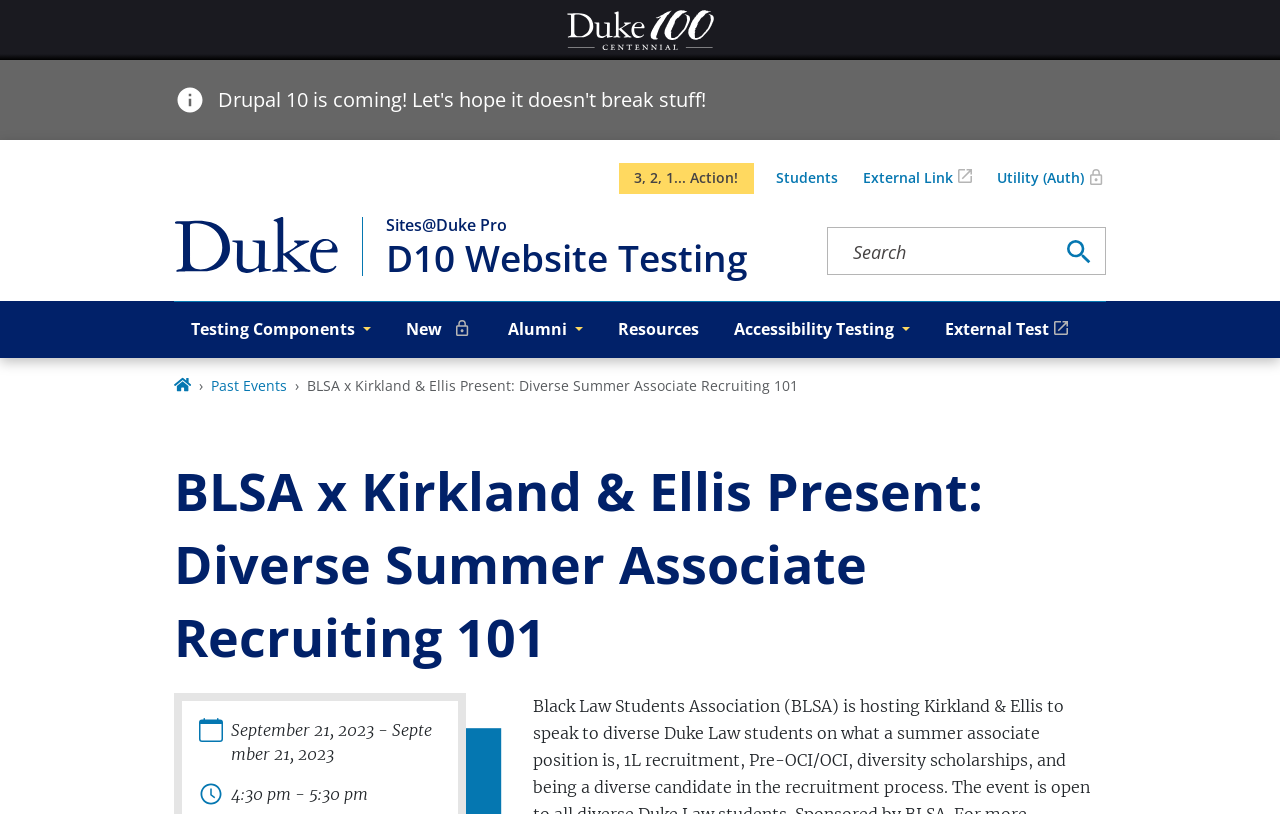Can you find the bounding box coordinates of the area I should click to execute the following instruction: "Search for keywords"?

[0.647, 0.295, 0.823, 0.325]